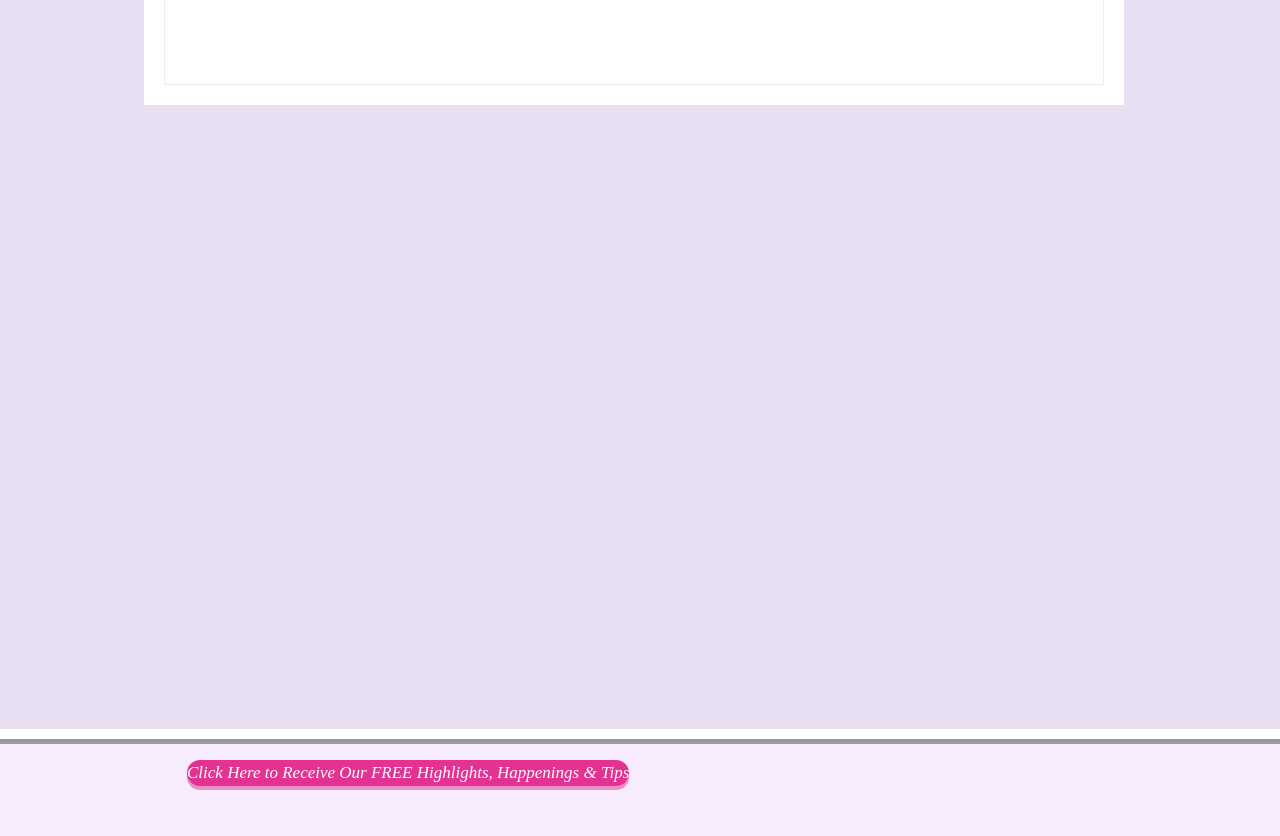Identify the bounding box coordinates of the element that should be clicked to fulfill this task: "Connect with Facebook". The coordinates should be provided as four float numbers between 0 and 1, i.e., [left, top, right, bottom].

[0.692, 0.902, 0.723, 0.949]